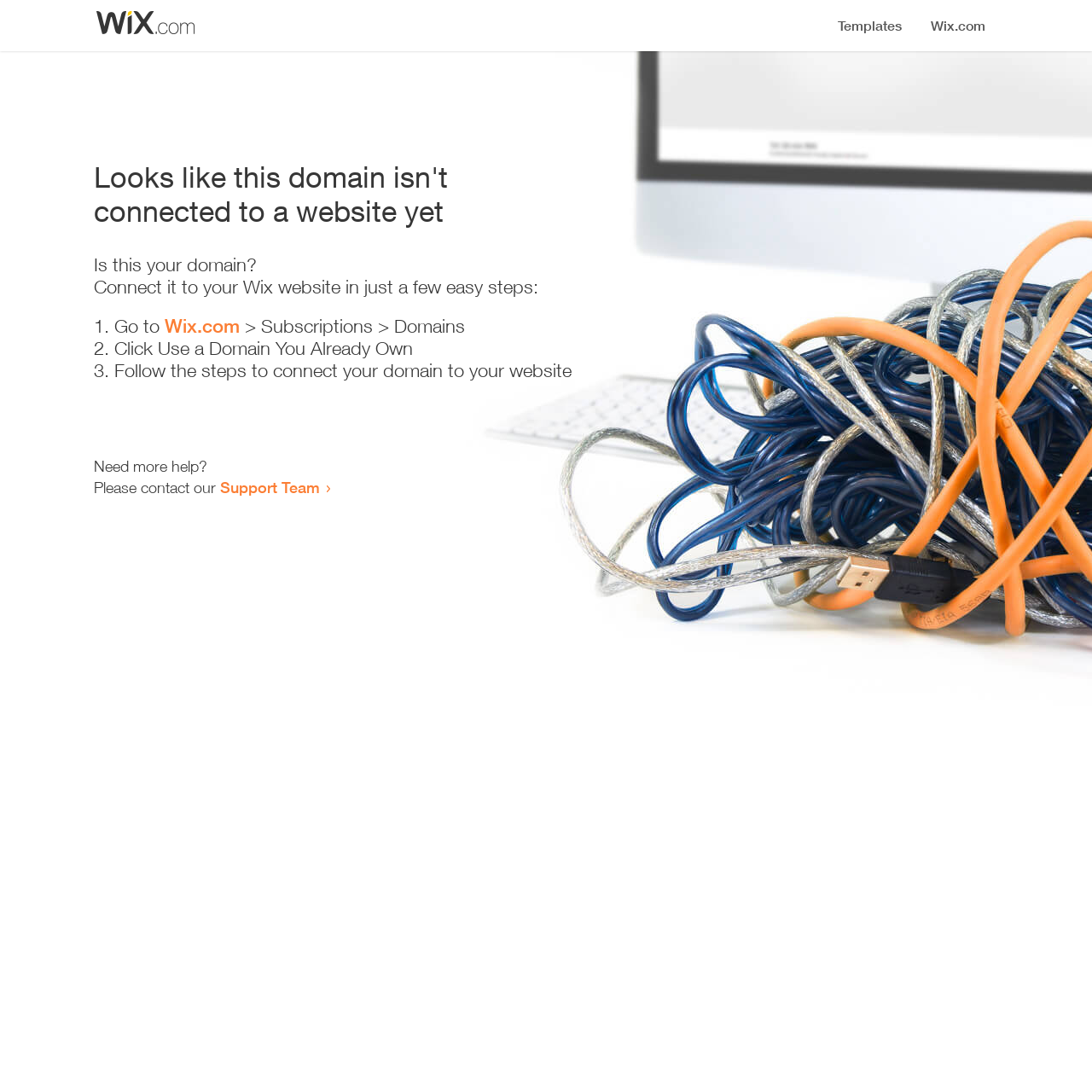Illustrate the webpage with a detailed description.

The webpage appears to be an error page, indicating that a domain is not connected to a website yet. At the top, there is a small image, likely a logo or icon. Below the image, a prominent heading reads "Looks like this domain isn't connected to a website yet". 

Underneath the heading, a series of instructions are provided to connect the domain to a Wix website. The instructions are divided into three steps, each marked with a numbered list marker (1., 2., and 3.). The first step involves going to Wix.com, specifically the Subscriptions > Domains section. The second step is to click "Use a Domain You Already Own", and the third step is to follow the instructions to connect the domain to the website.

Below the instructions, there is a message asking if the user needs more help, followed by an invitation to contact the Support Team via a link. Overall, the webpage is providing guidance on how to resolve the issue of a disconnected domain.